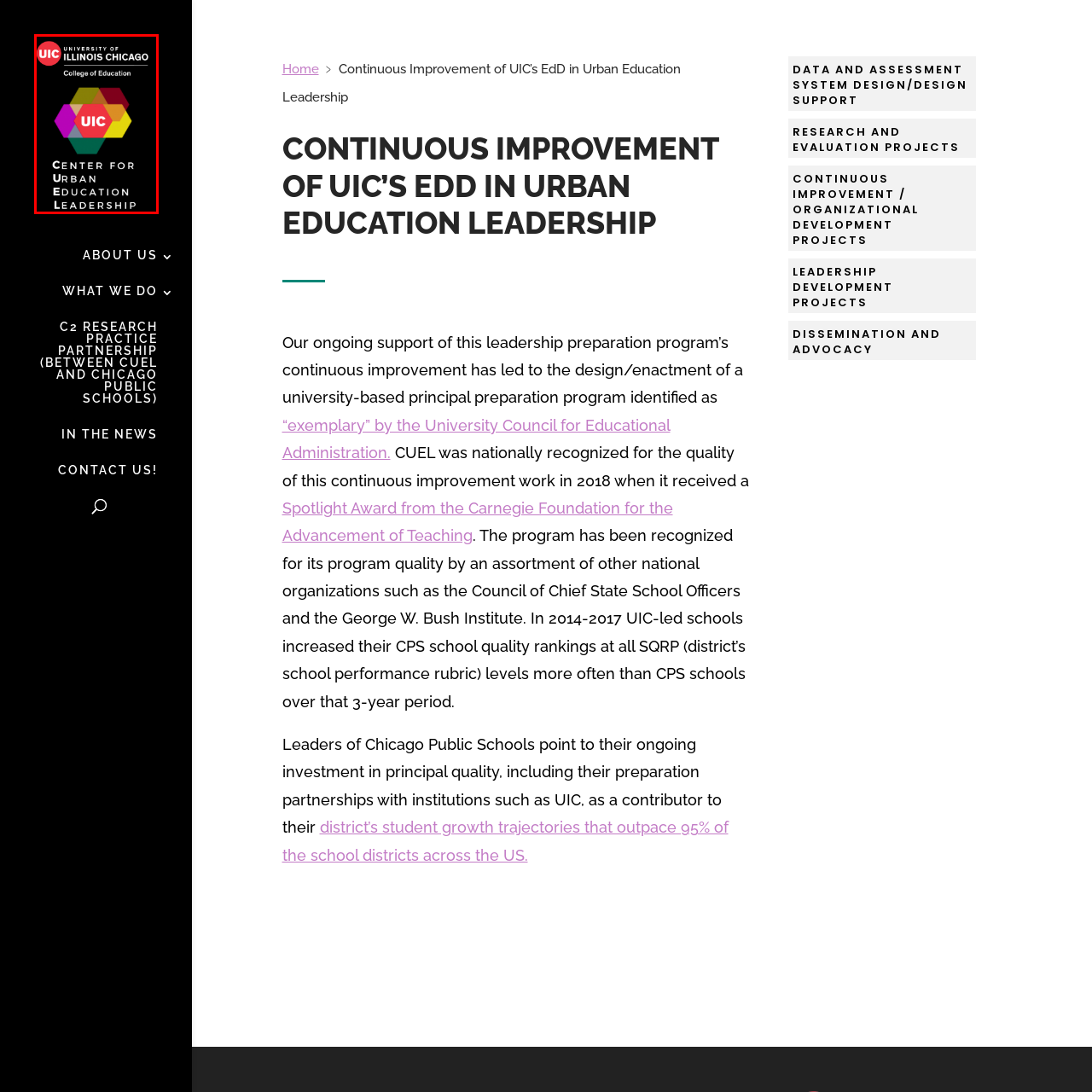Examine the image highlighted by the red boundary, What is the color of the background? Provide your answer in a single word or phrase.

Dark